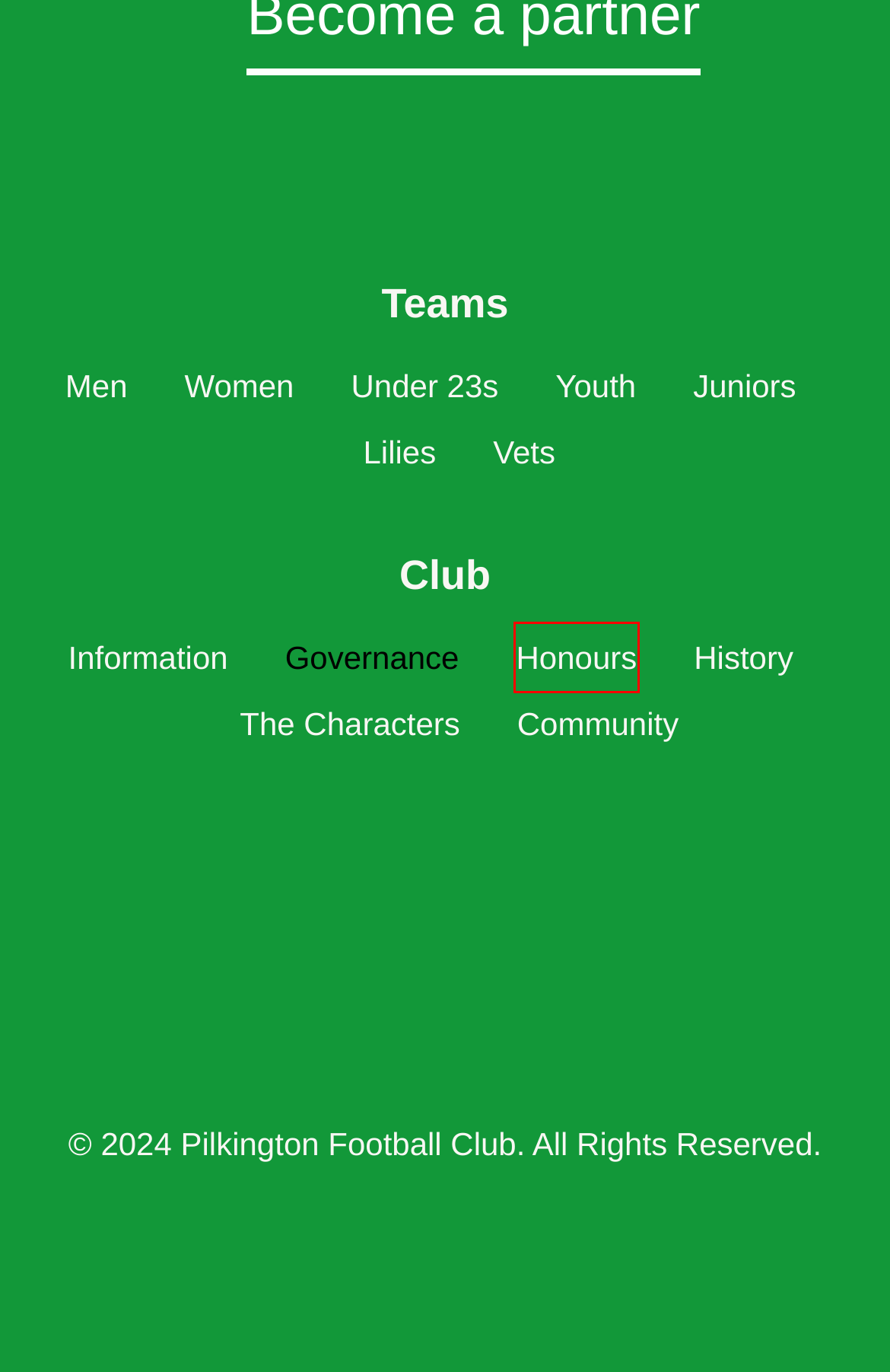Inspect the screenshot of a webpage with a red rectangle bounding box. Identify the webpage description that best corresponds to the new webpage after clicking the element inside the bounding box. Here are the candidates:
A. Community – Pilkington Football Club
B. Youth – Pilkington Football Club
C. Club Honours – Pilkington Football Club
D. Vets – Pilkington Football Club
E. Under 23s – Pilkington Football Club
F. Lilies – Pilkington Football Club
G. Juniors – Pilkington Football Club
H. The Characters – Pilkington Football Club

C